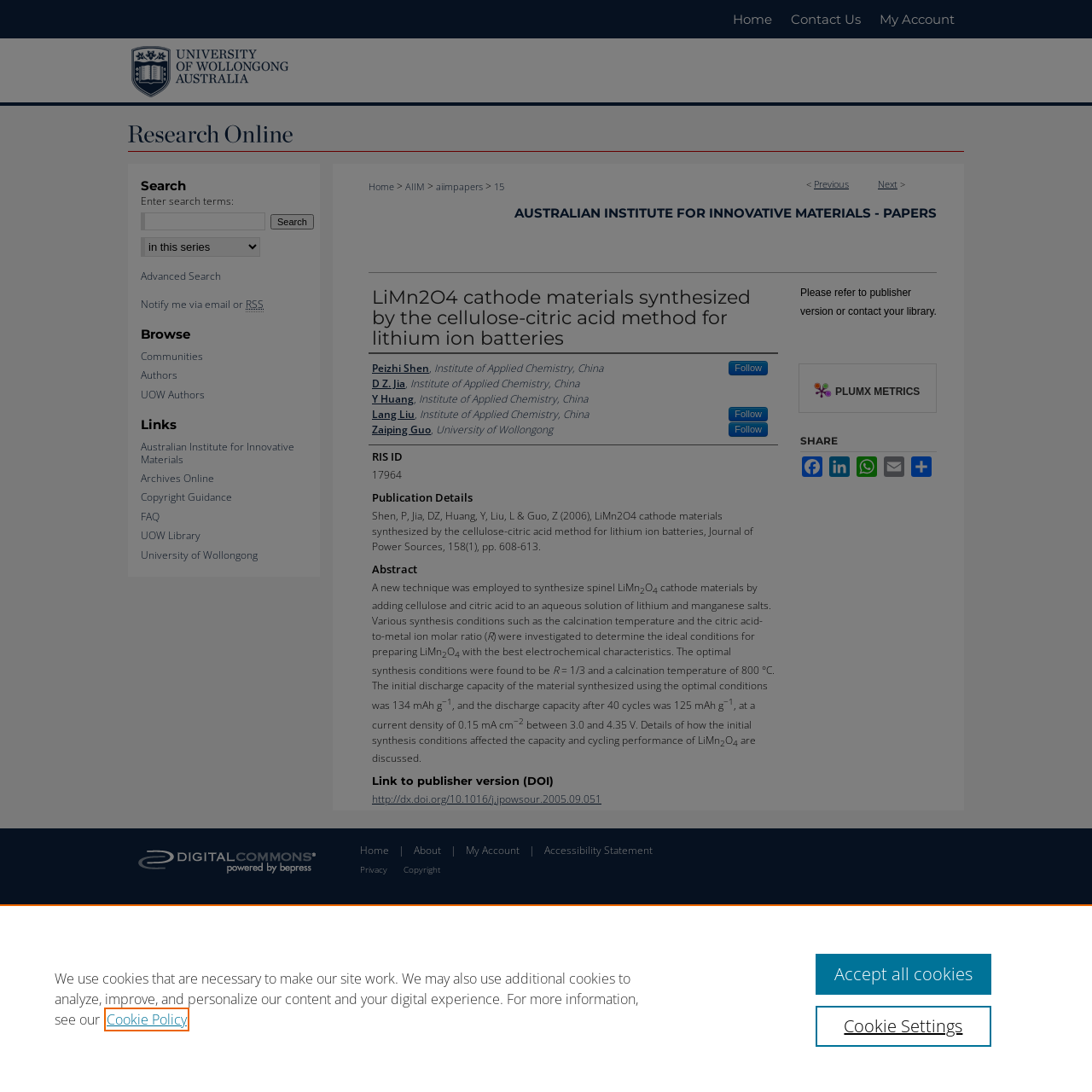Identify the bounding box coordinates of the part that should be clicked to carry out this instruction: "Visit 'University of Wollongong' website".

[0.117, 0.035, 0.883, 0.097]